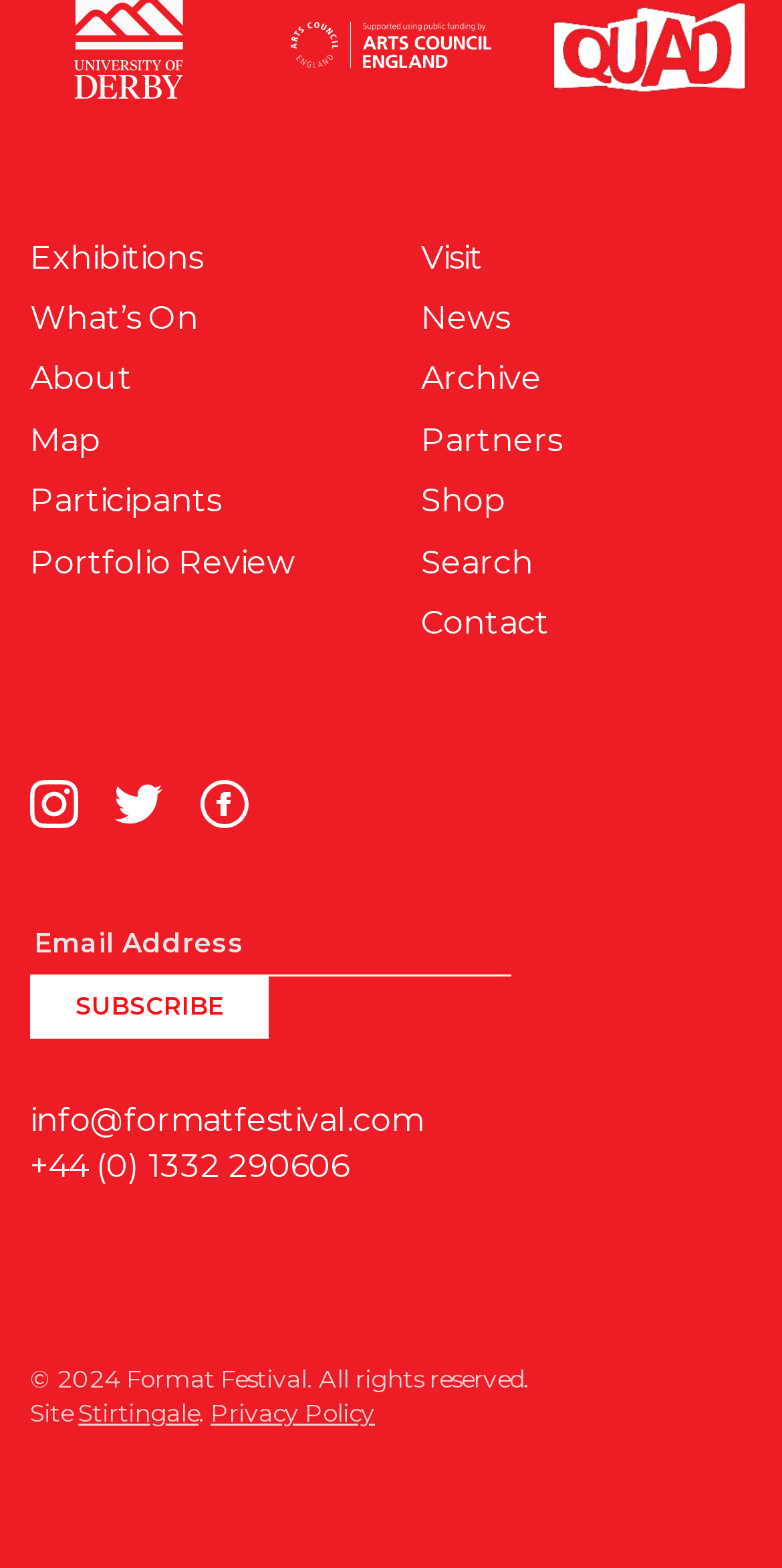Identify the bounding box coordinates for the UI element described as: "What’s On". The coordinates should be provided as four floats between 0 and 1: [left, top, right, bottom].

[0.038, 0.191, 0.254, 0.215]